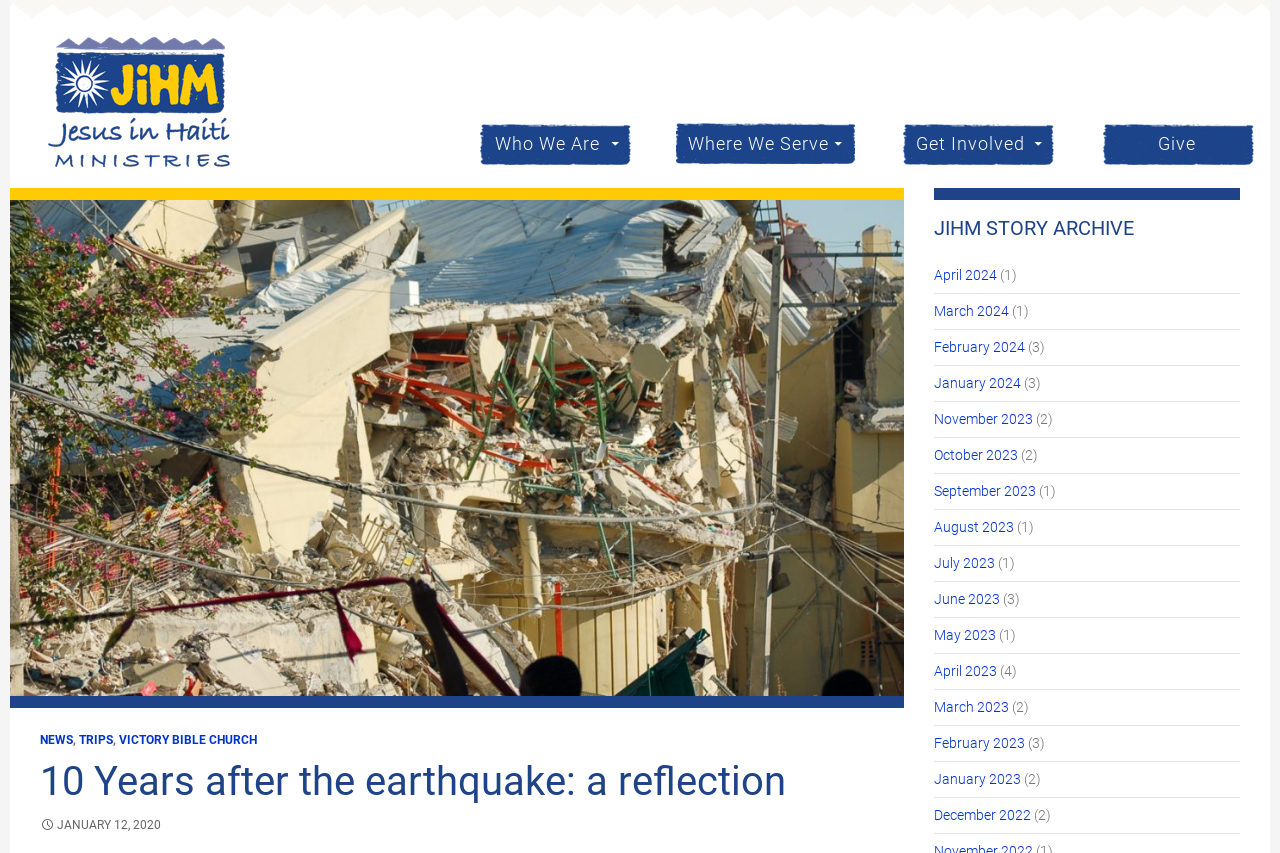Based on the image, provide a detailed response to the question:
What is the title of the reflection article?

The title of the reflection article is located below the main navigation links and is written in a larger font size than the surrounding text.